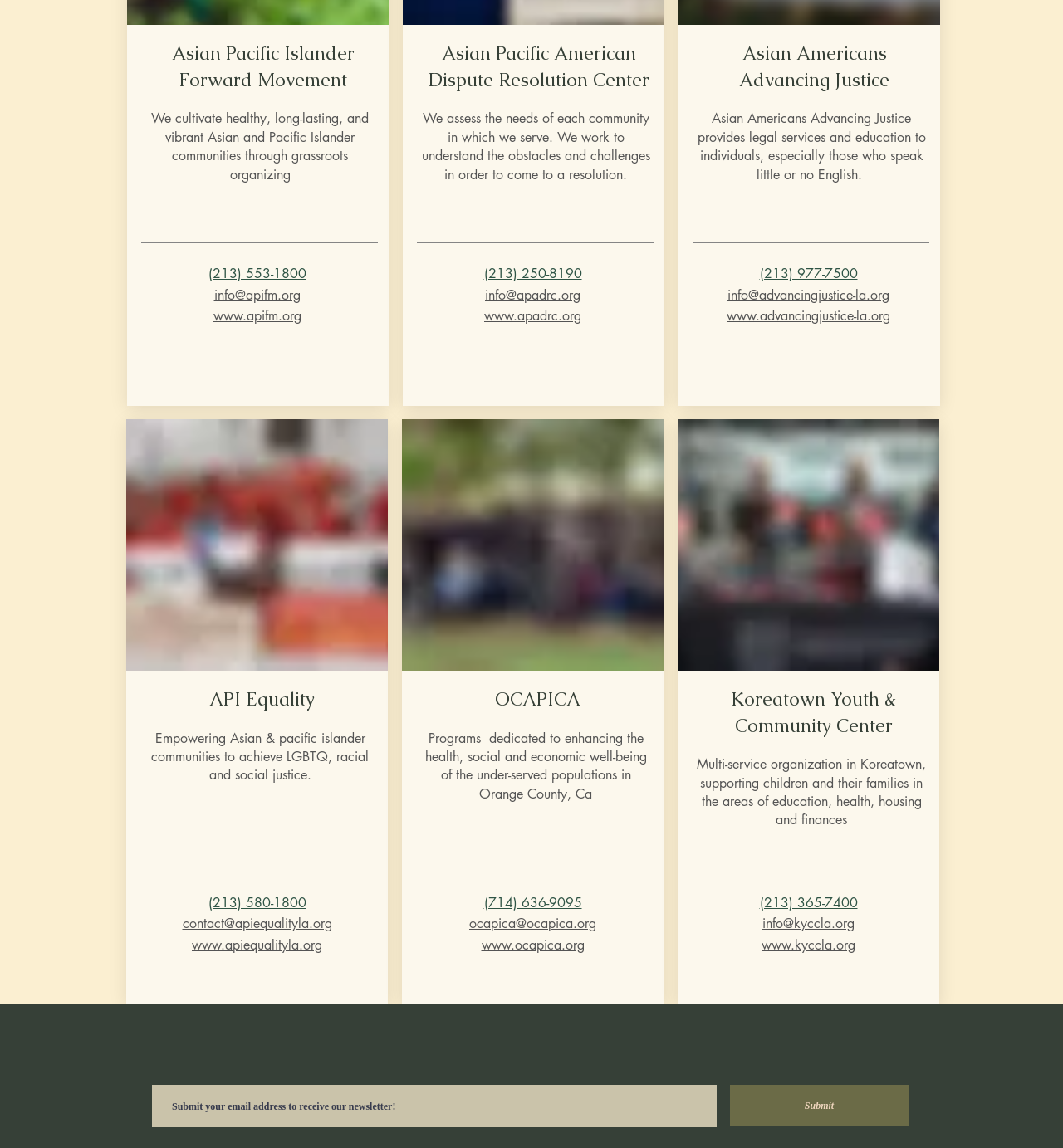Provide your answer in one word or a succinct phrase for the question: 
How many organizations are listed on this webpage?

7